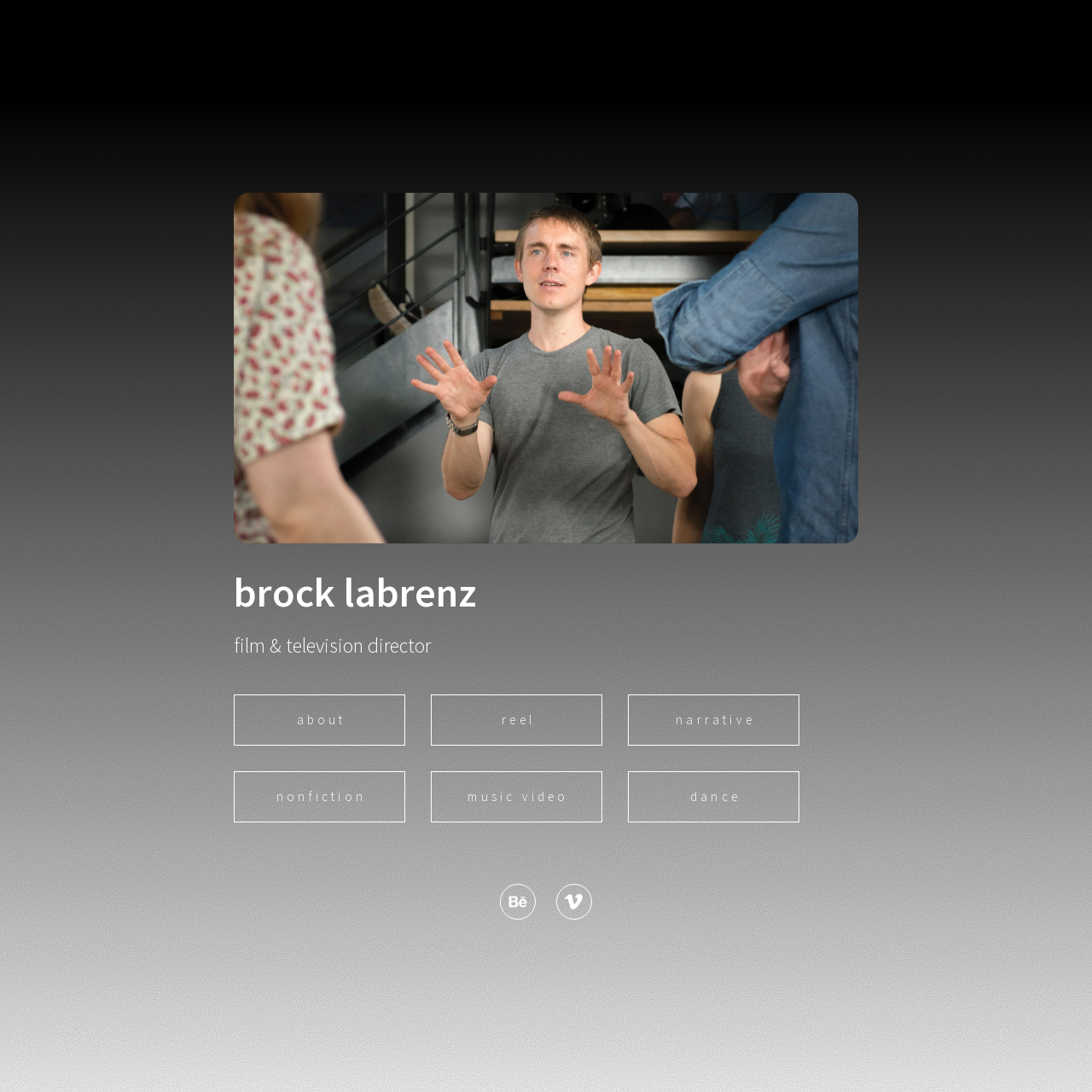Please give the bounding box coordinates of the area that should be clicked to fulfill the following instruction: "view about page". The coordinates should be in the format of four float numbers from 0 to 1, i.e., [left, top, right, bottom].

[0.214, 0.636, 0.371, 0.683]